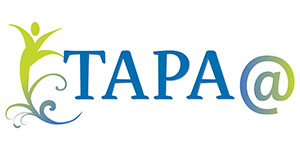What is the style of the text 'TAPA@' in the logo?
Based on the screenshot, provide your answer in one word or phrase.

Gradient of blue hues